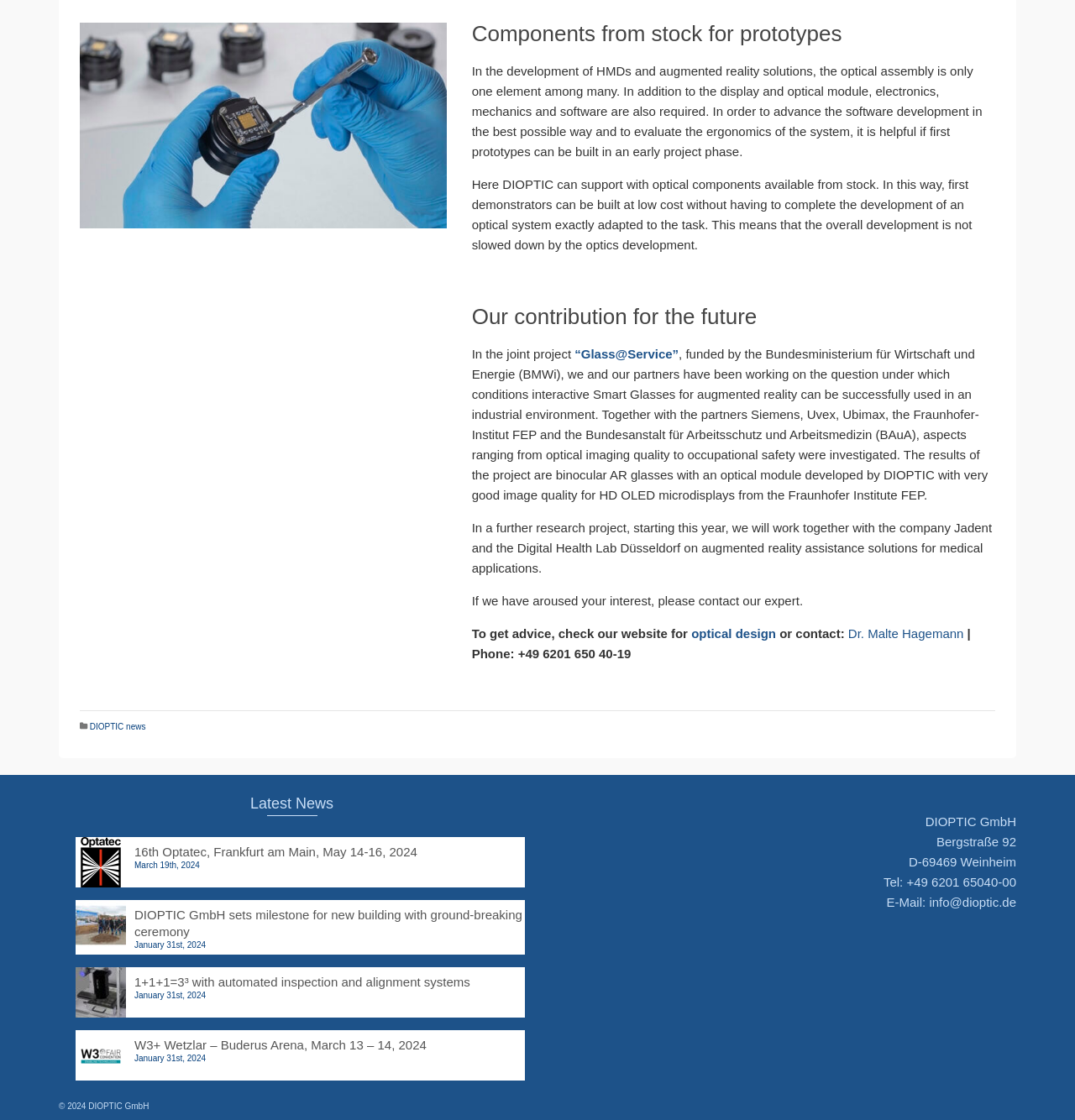How many news items are listed?
Refer to the screenshot and deliver a thorough answer to the question presented.

The number of news items can be counted from the 'Latest News' section, where four news items are listed with images, titles, and dates.